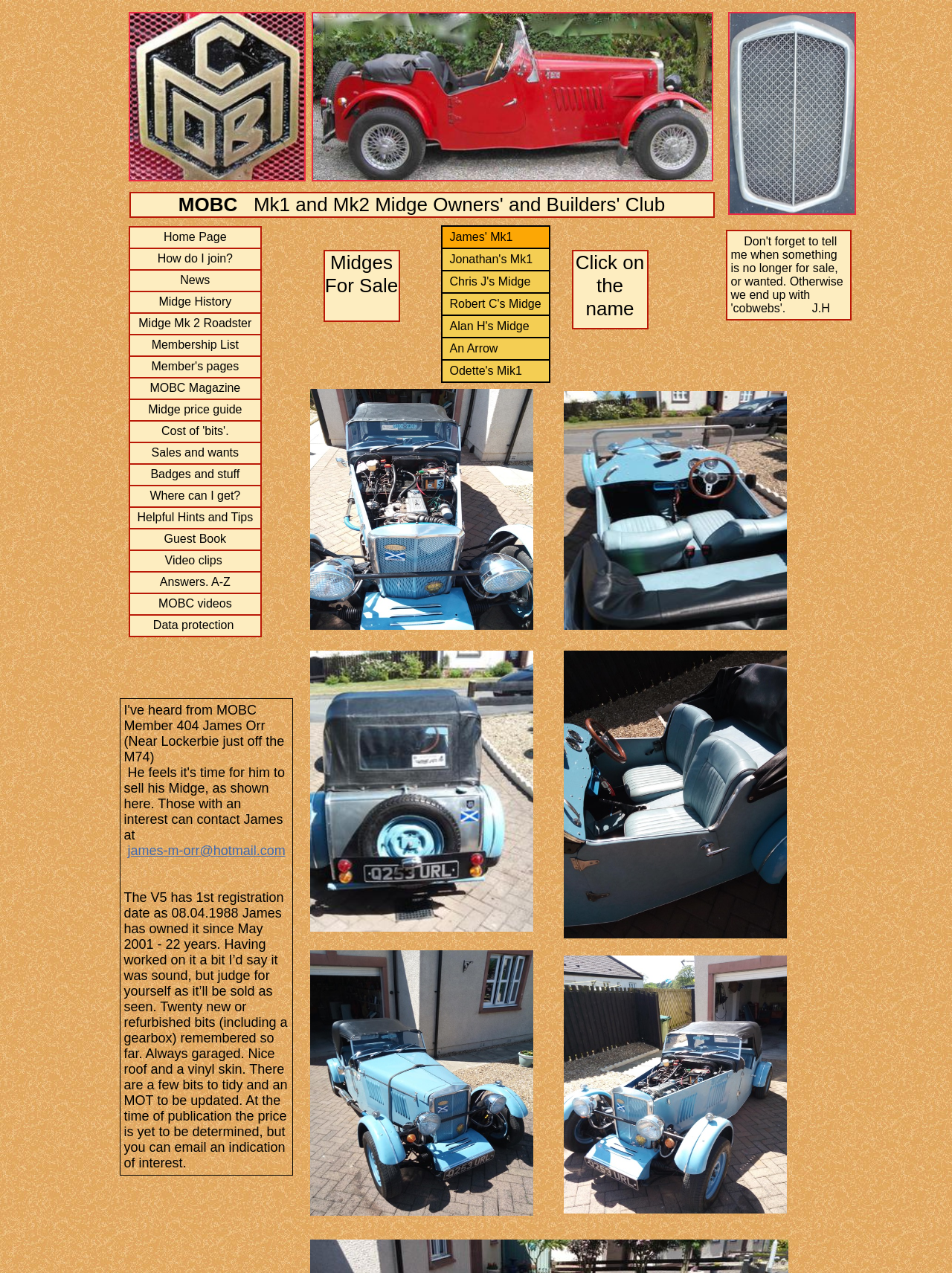How many rows are in the table?
Using the screenshot, give a one-word or short phrase answer.

12